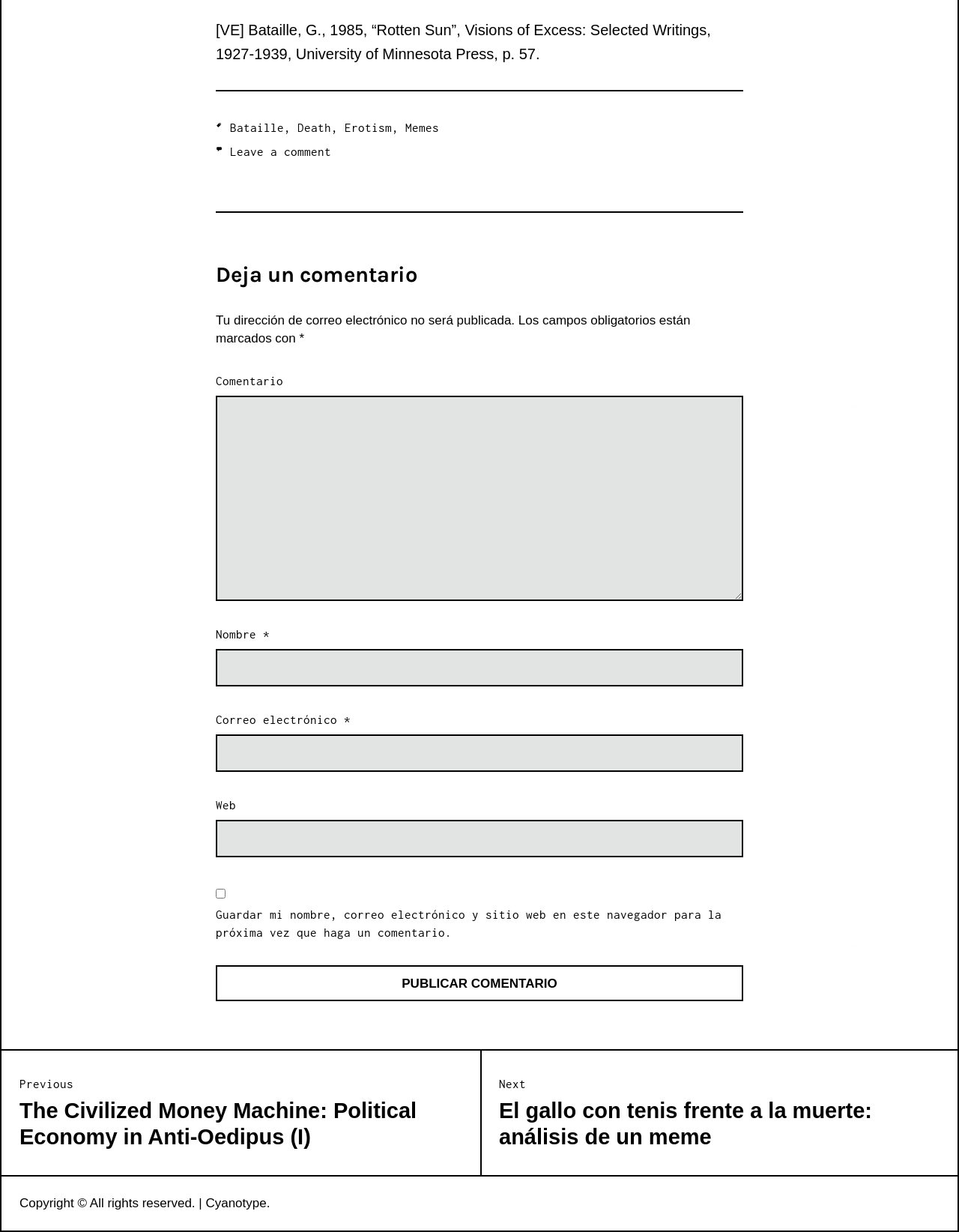Locate the bounding box coordinates of the clickable region to complete the following instruction: "Click on the 'Publicar comentario' button."

[0.225, 0.783, 0.775, 0.812]